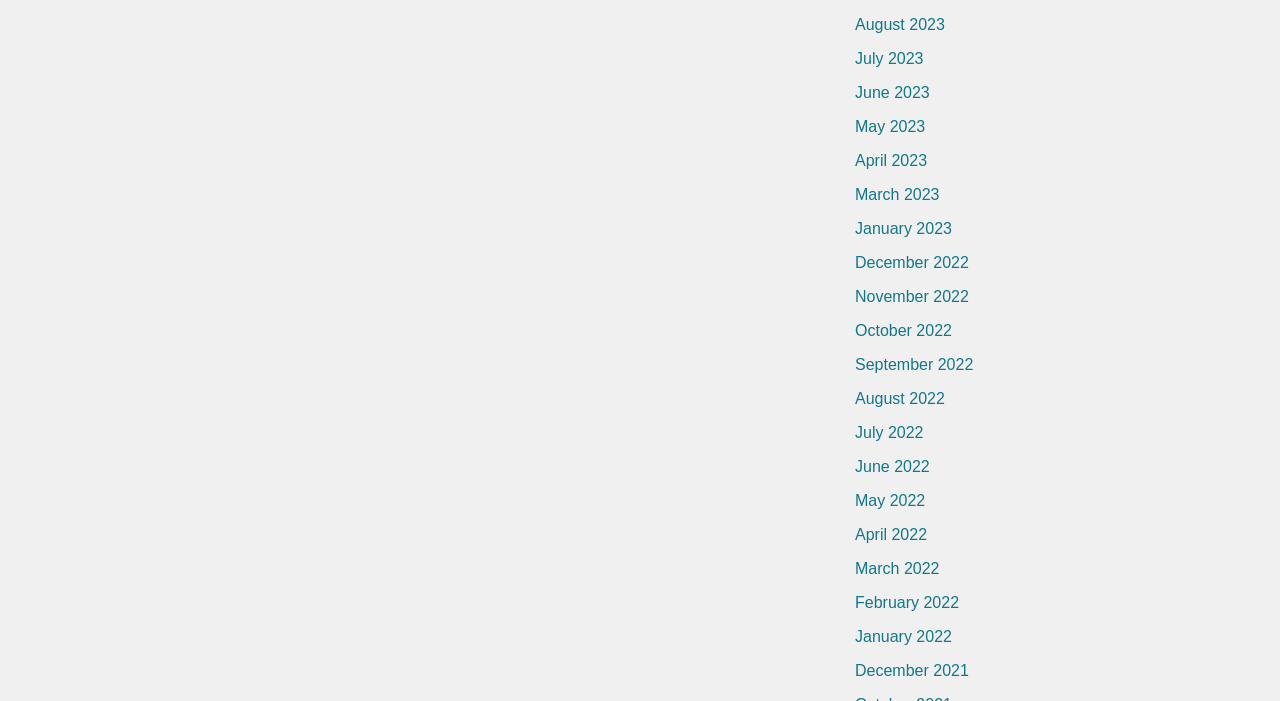Identify the bounding box coordinates of the region that should be clicked to execute the following instruction: "check December 2021".

[0.668, 0.945, 0.757, 0.969]